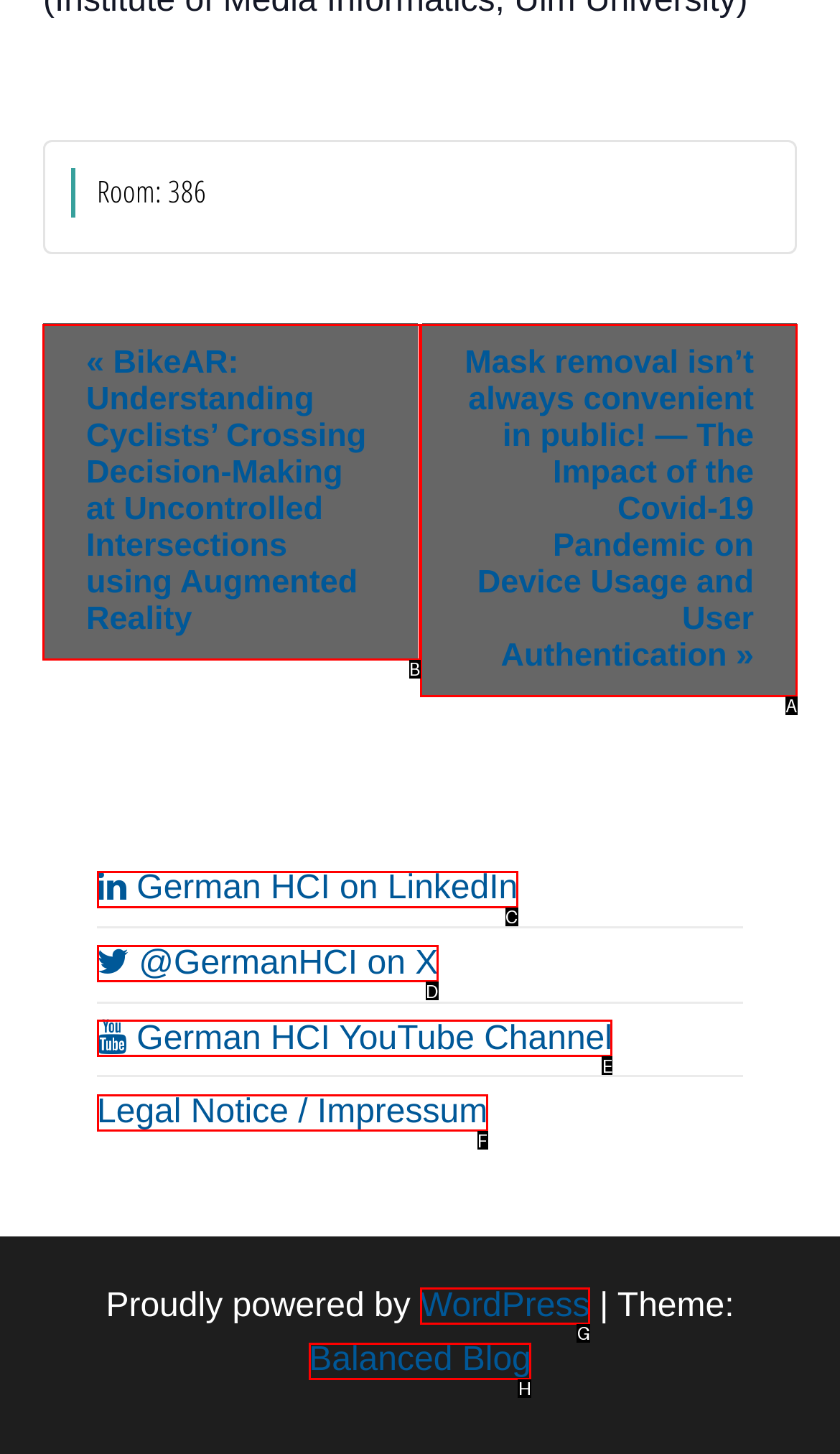Please identify the correct UI element to click for the task: Read the article about BikeAR Respond with the letter of the appropriate option.

B